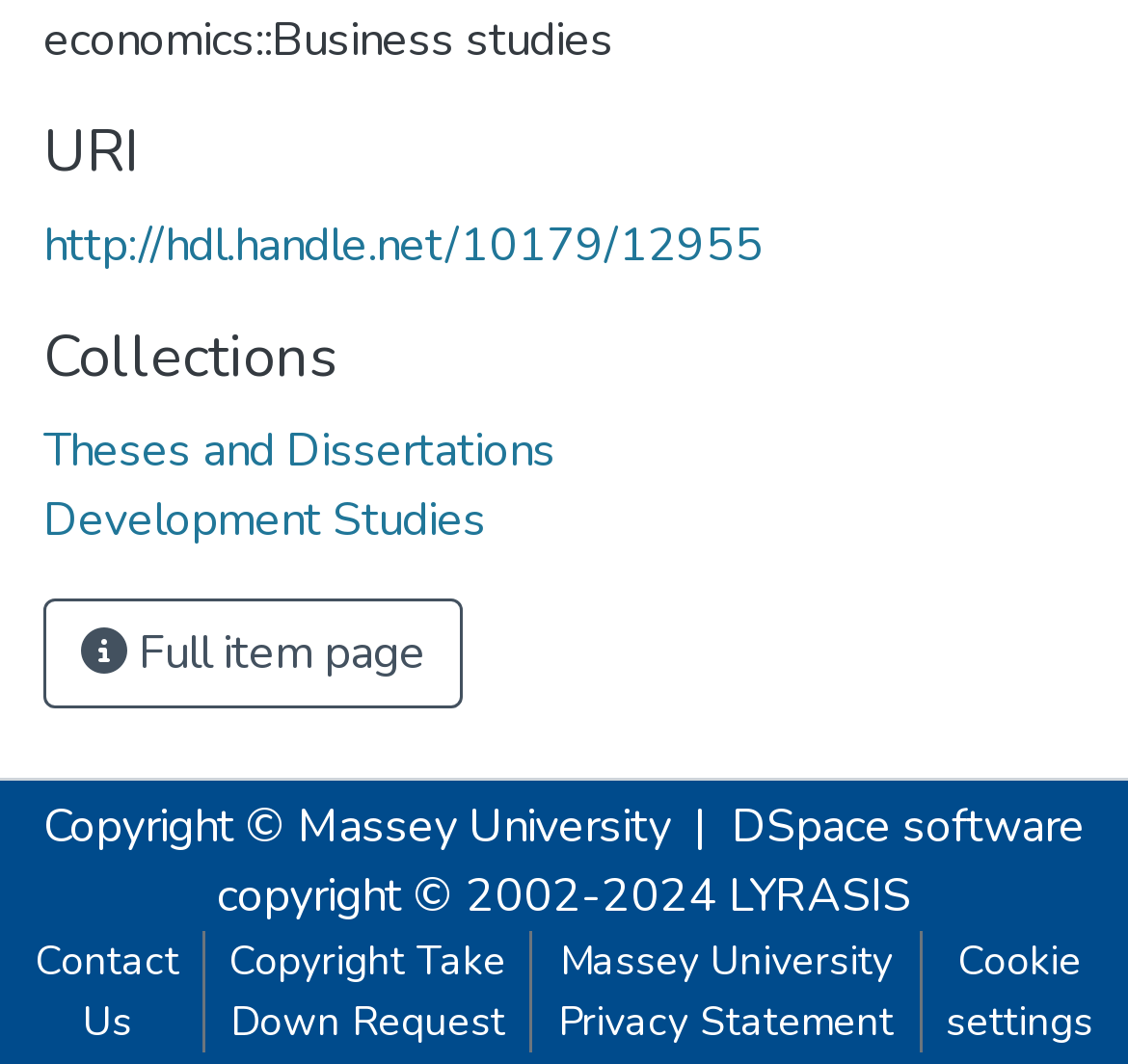Answer the question below in one word or phrase:
What is the copyright year range?

2002-2024